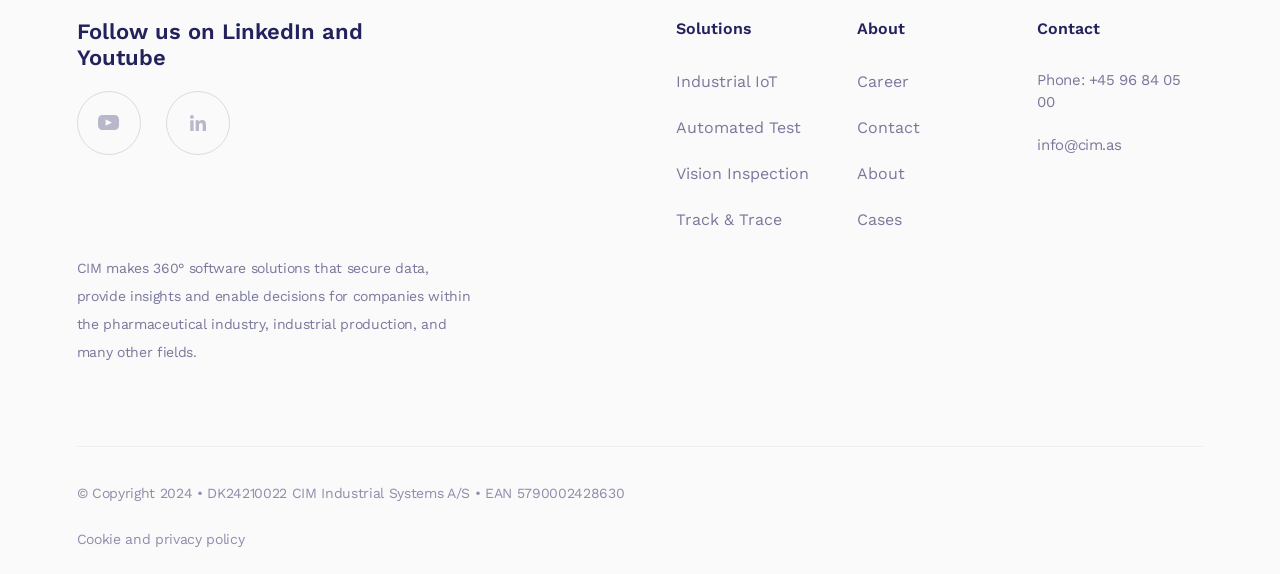What is the company's EAN number?
Using the visual information, respond with a single word or phrase.

5790002428630